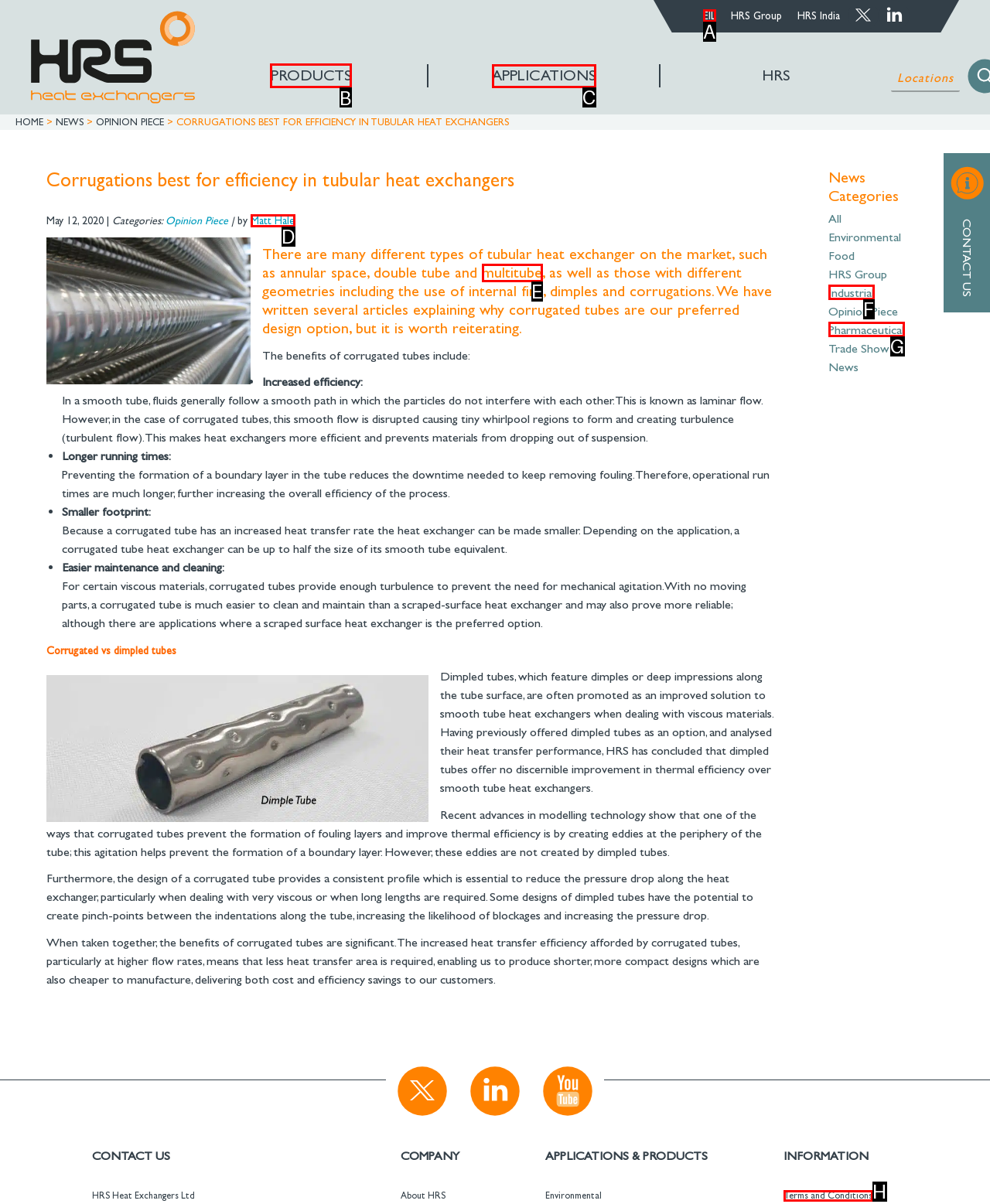Select the appropriate bounding box to fulfill the task: Click on the 'PRODUCTS' link Respond with the corresponding letter from the choices provided.

B